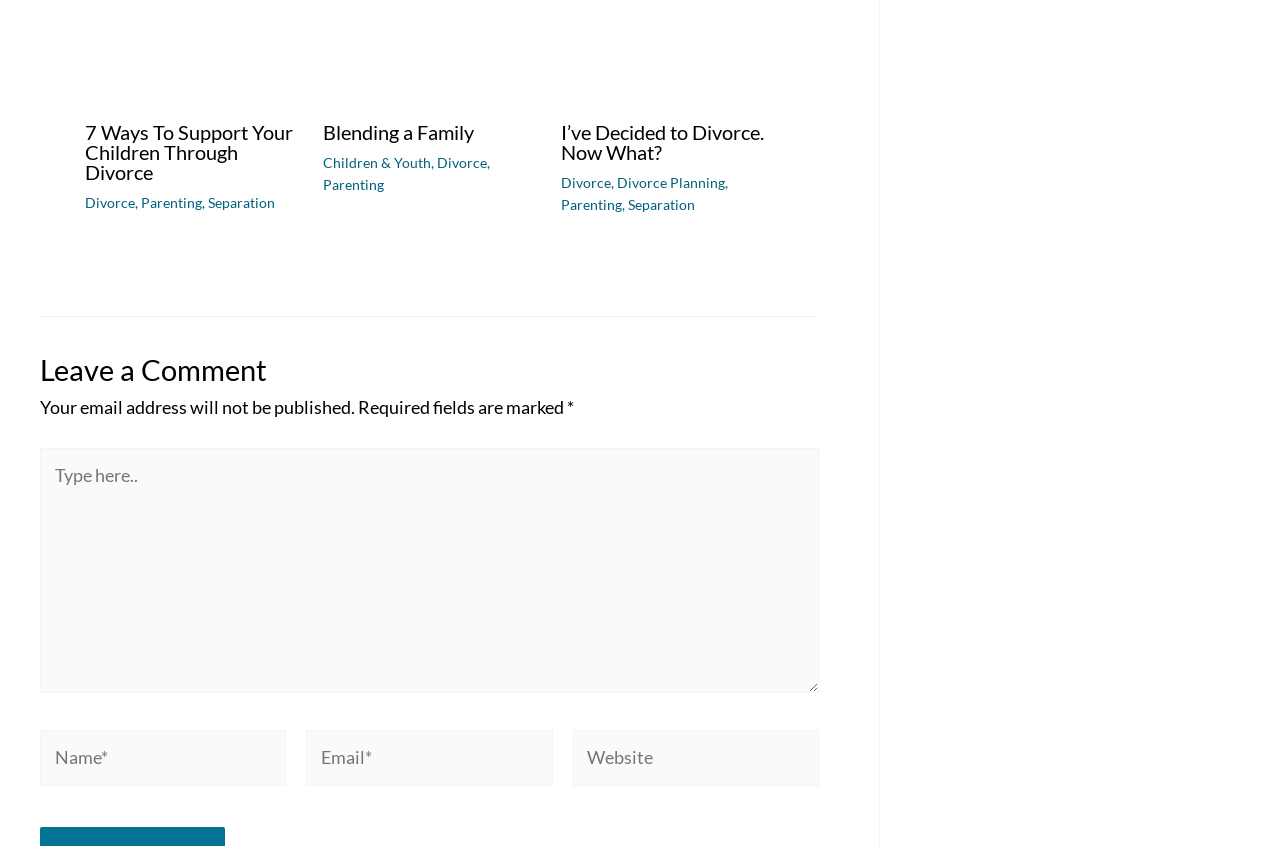Please identify the bounding box coordinates of the element that needs to be clicked to execute the following command: "Enter your email". Provide the bounding box using four float numbers between 0 and 1, formatted as [left, top, right, bottom].

[0.239, 0.862, 0.432, 0.929]